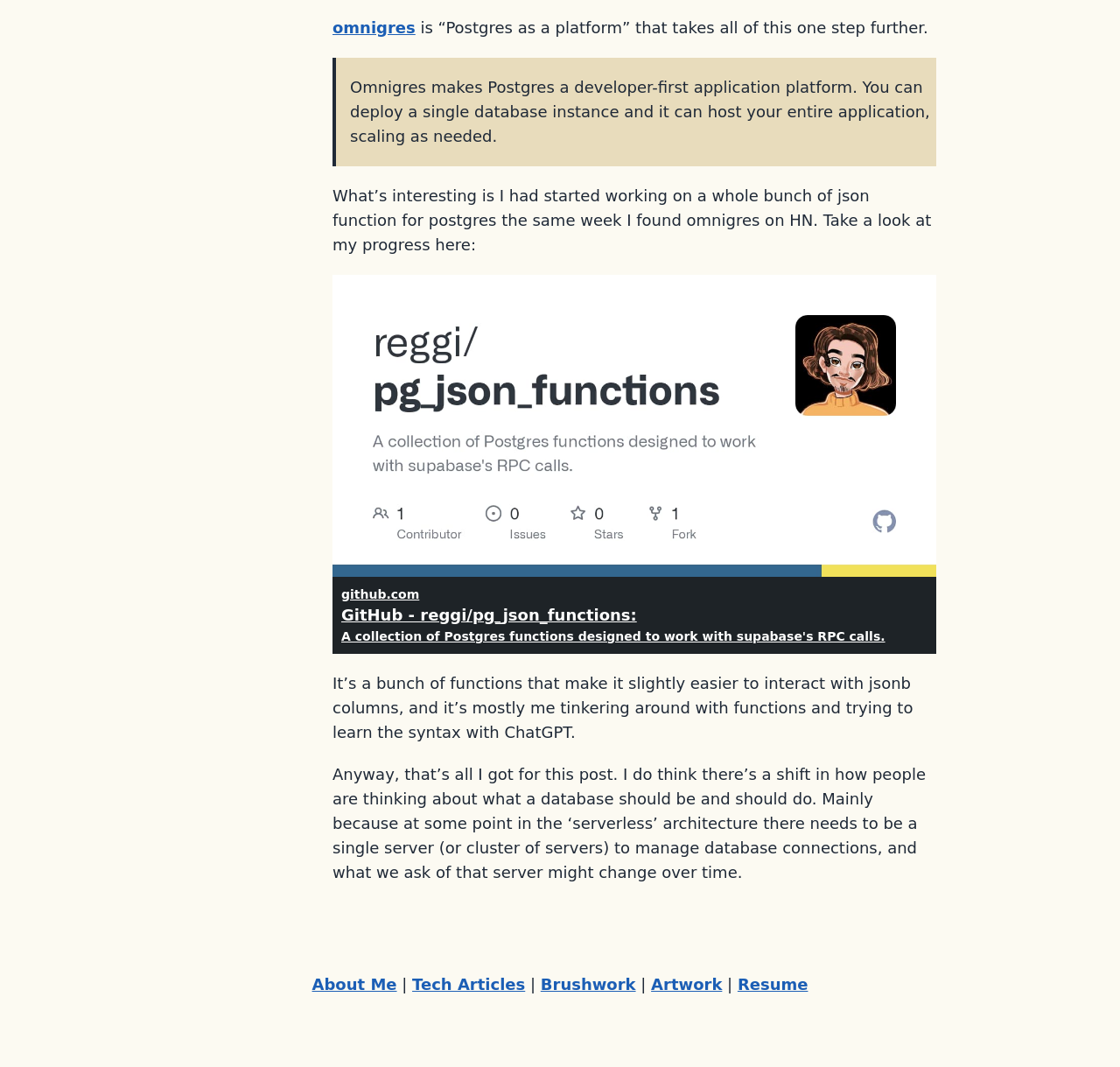Please specify the bounding box coordinates of the clickable region to carry out the following instruction: "Read the quote about Omnigres". The coordinates should be four float numbers between 0 and 1, in the format [left, top, right, bottom].

[0.297, 0.054, 0.836, 0.156]